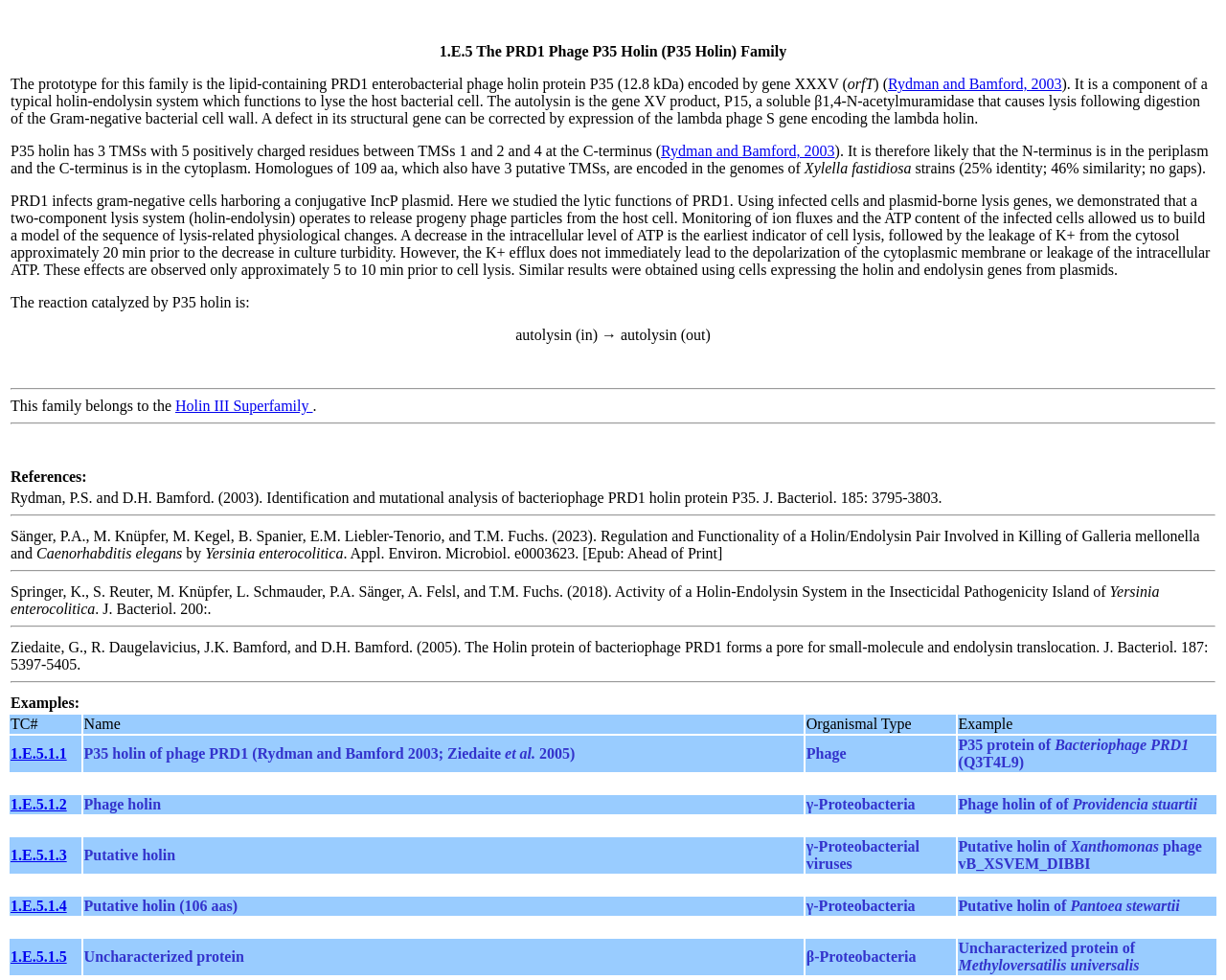What is the function of P35 holin?
Answer the question with as much detail as possible.

According to the webpage, P35 holin is a component of a typical holin-endolysin system which functions to lyse the host bacterial cell. It is involved in the release of progeny phage particles from the host cell.